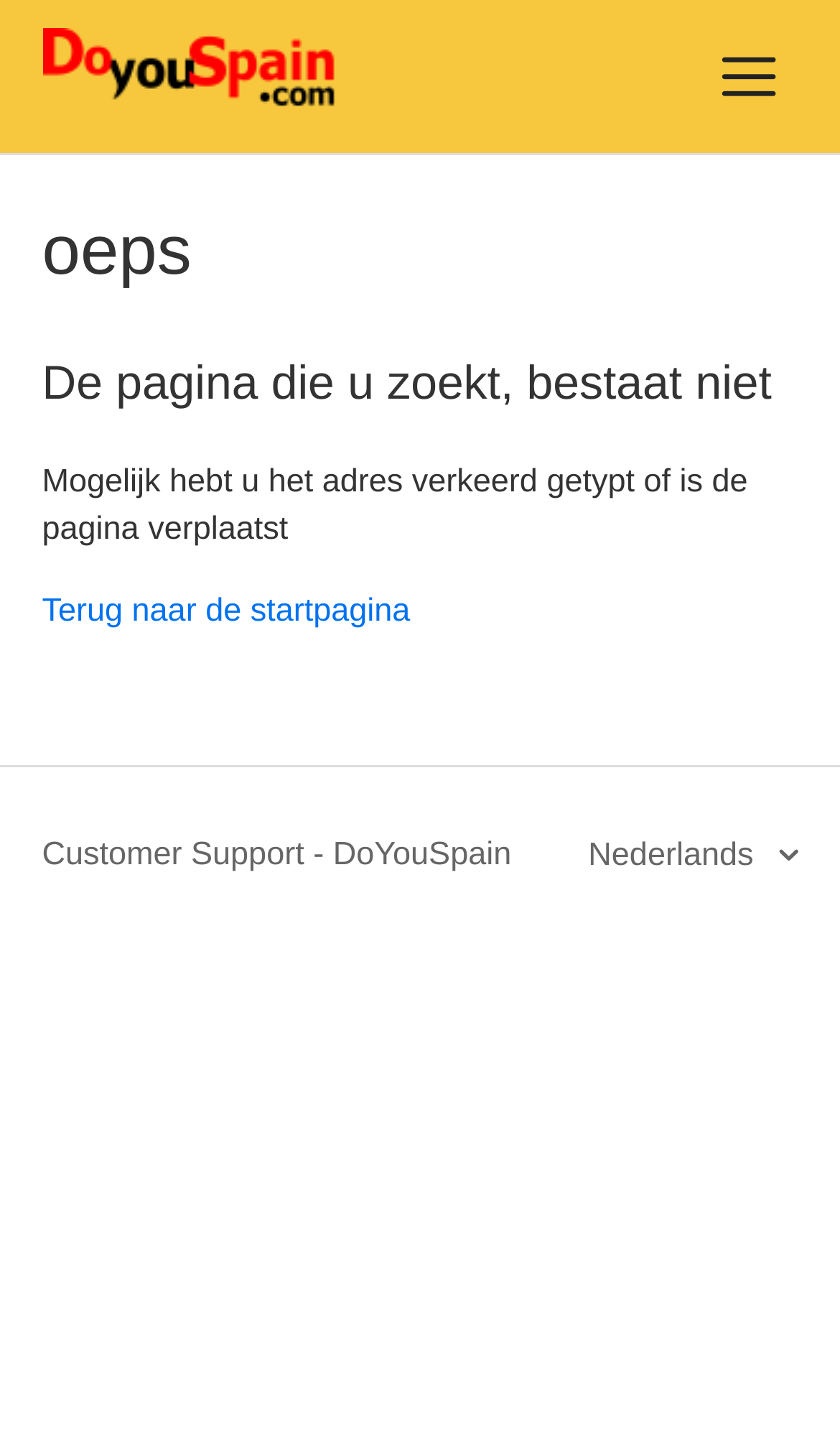Give a detailed account of the webpage's layout and content.

The webpage is about a "Page Not Found" error on the Customer Support section of DoYouSpain. At the top left, there is a link to the "Startpagina van Customer Support - DoYouSpain Helpcenter" accompanied by an image. On the top right, there is a button to toggle the navigation menu. 

Below the top section, the main content area begins. It contains a heading that says "oeps" followed by another heading that states "De pagina die u zoekt, bestaat niet" which translates to "The page you are looking for does not exist". 

Underneath these headings, there is a paragraph of text that suggests the user may have entered the wrong address or the page may have been moved. Below this text, there is a link to "Terug naar de startpagina" which means "Back to the homepage". 

At the bottom of the page, there is a section with a link to "Customer Support - DoYouSpain" and a button to switch the language to Dutch, indicated by the flag icon.